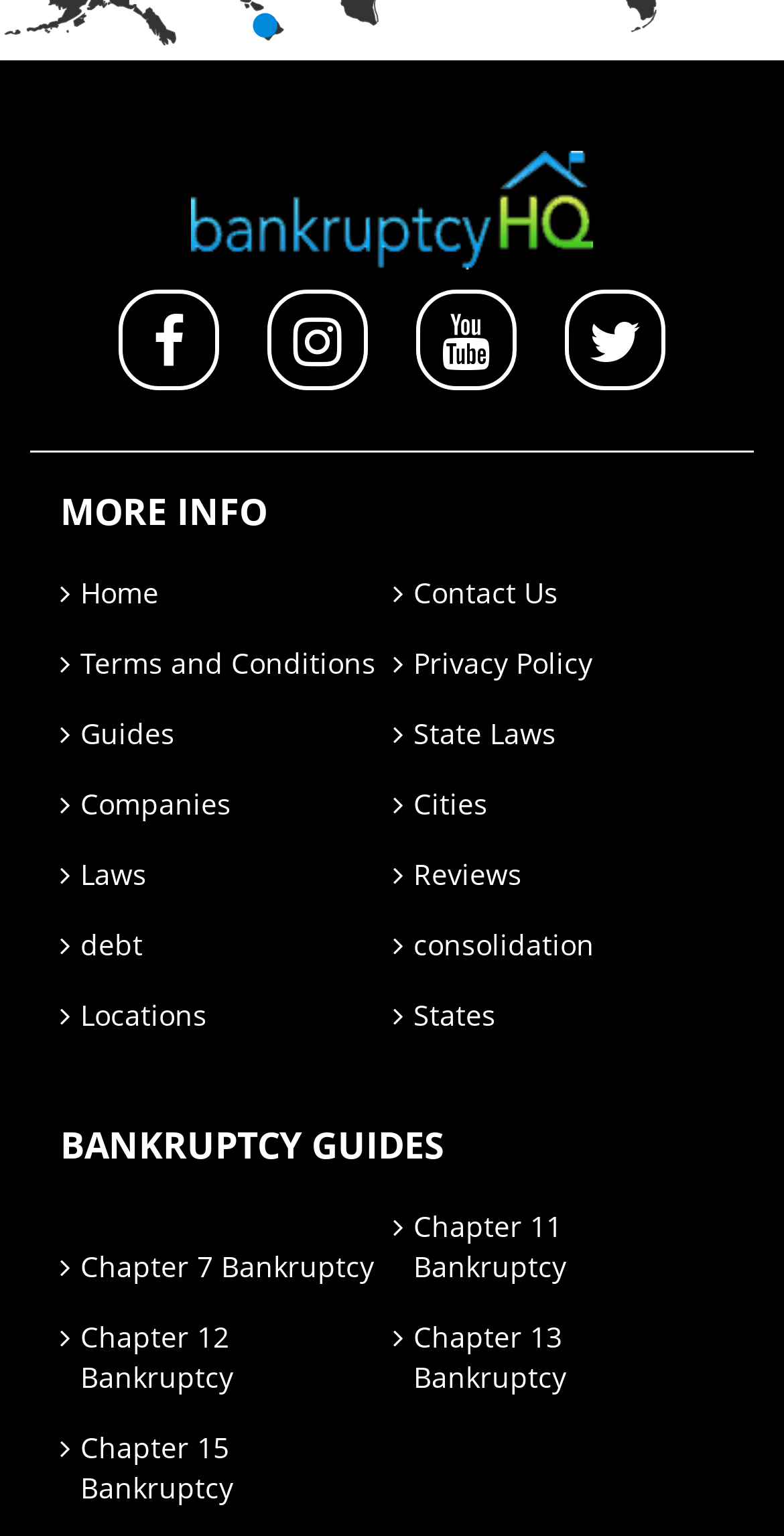What is the purpose of the 'MORE INFO' section?
Using the image, elaborate on the answer with as much detail as possible.

The 'MORE INFO' section is a heading on the webpage, followed by multiple links related to bankruptcy. It appears to be a section that provides additional information on various topics related to bankruptcy.